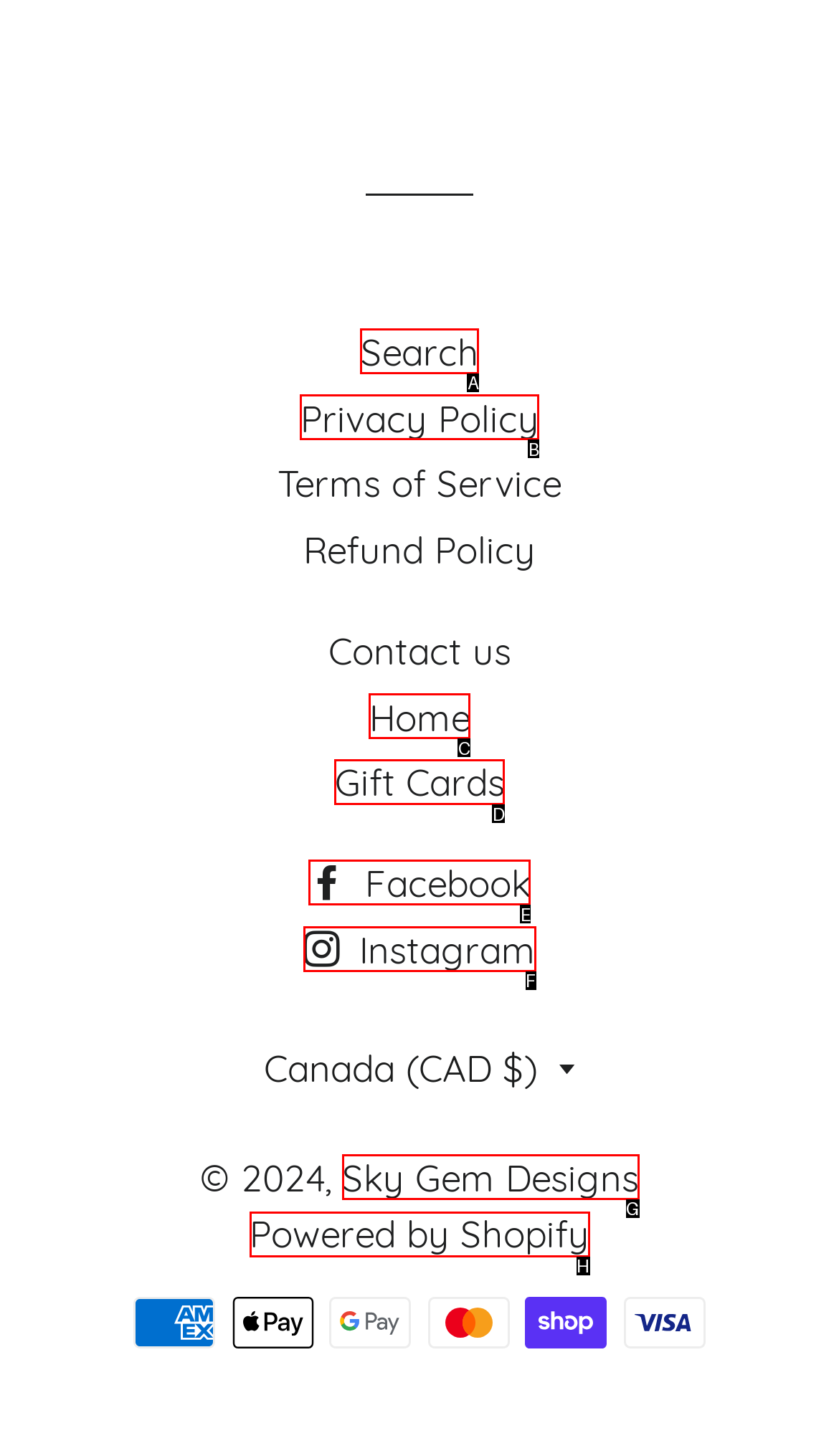Identify the letter of the UI element that fits the description: Instagram
Respond with the letter of the option directly.

F